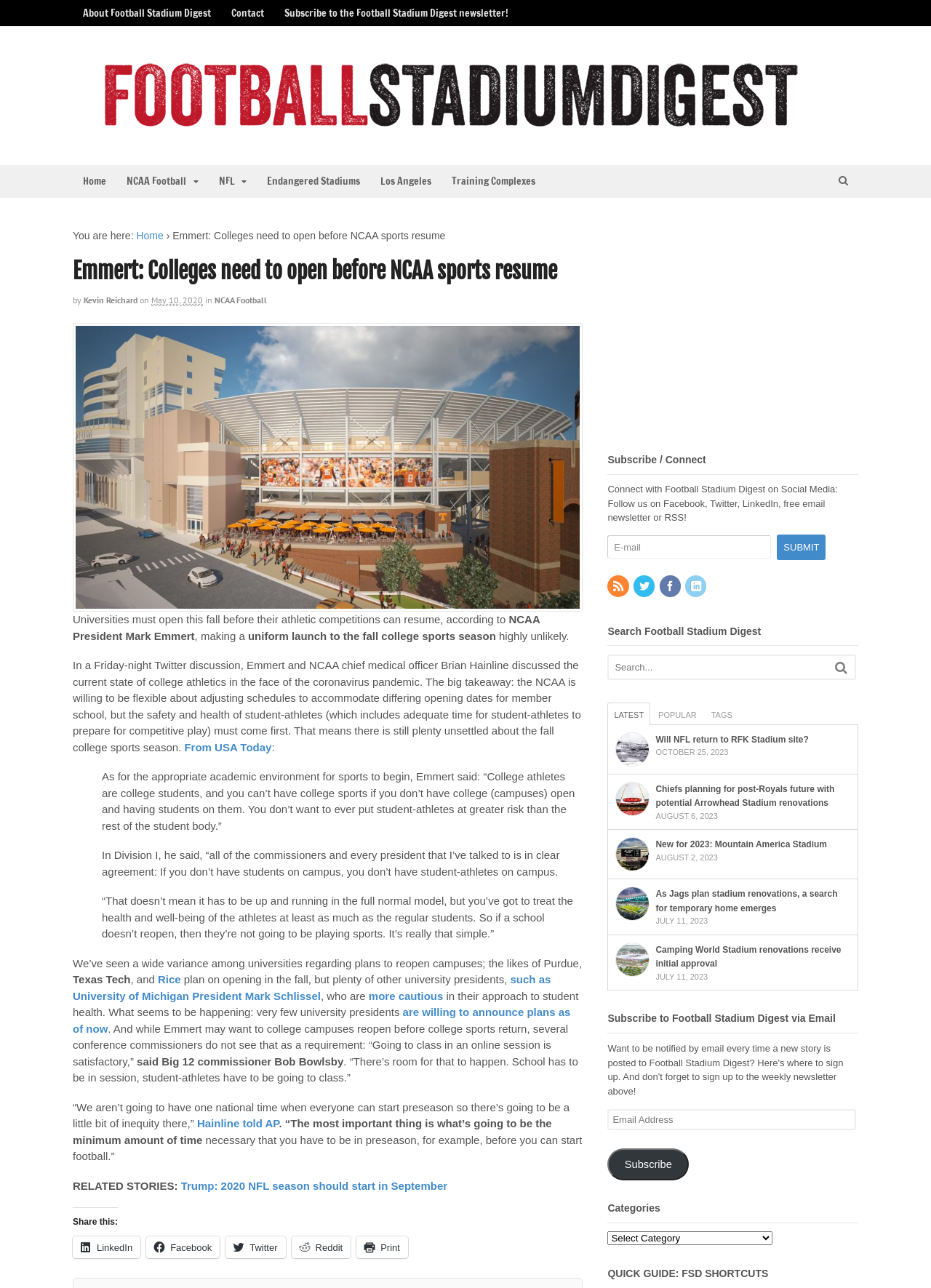Please identify the bounding box coordinates of the region to click in order to complete the given instruction: "Search for a topic". The coordinates should be four float numbers between 0 and 1, i.e., [left, top, right, bottom].

[0.654, 0.509, 0.891, 0.527]